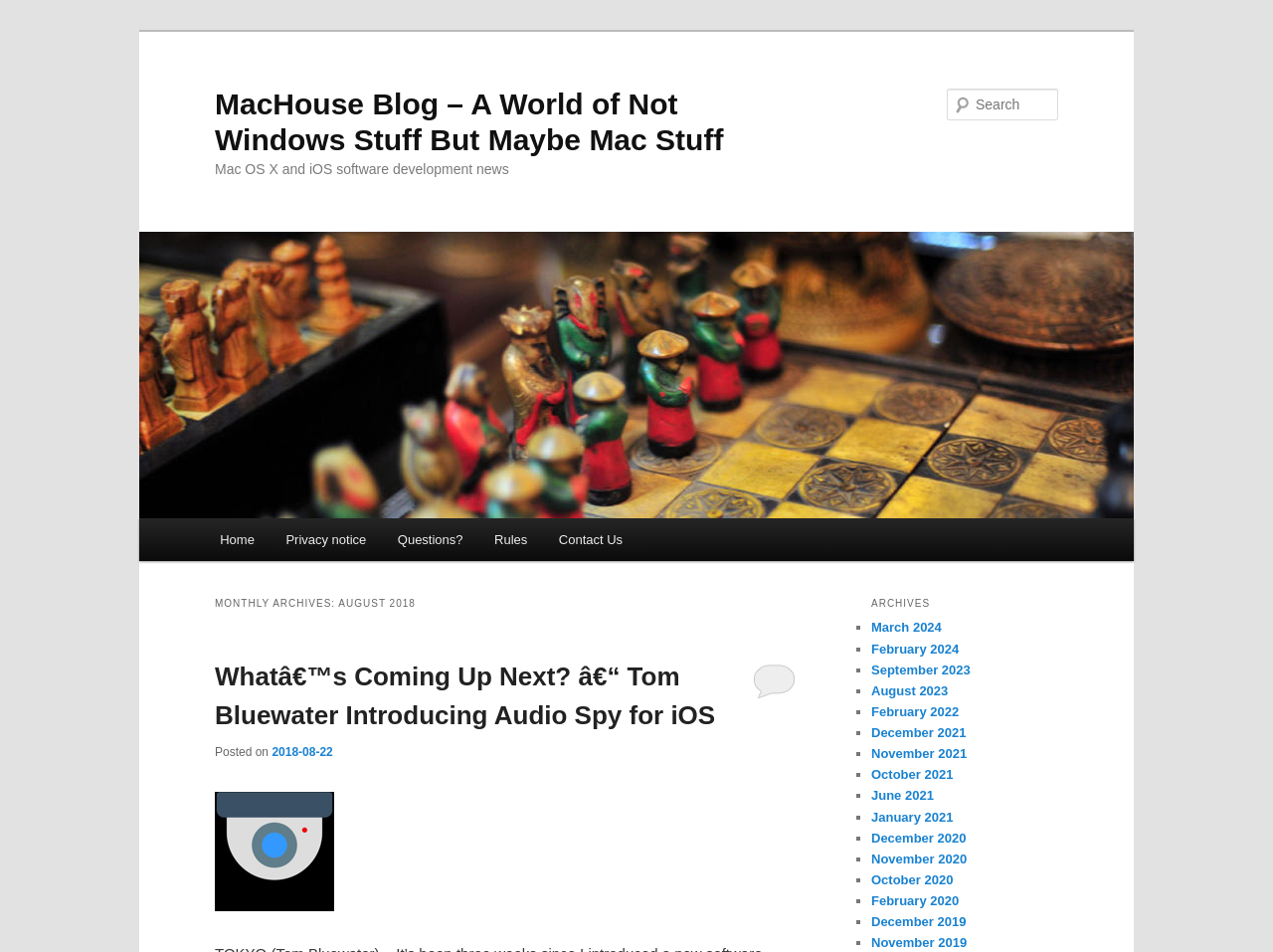Predict the bounding box coordinates of the UI element that matches this description: "Home". The coordinates should be in the format [left, top, right, bottom] with each value between 0 and 1.

[0.16, 0.544, 0.212, 0.589]